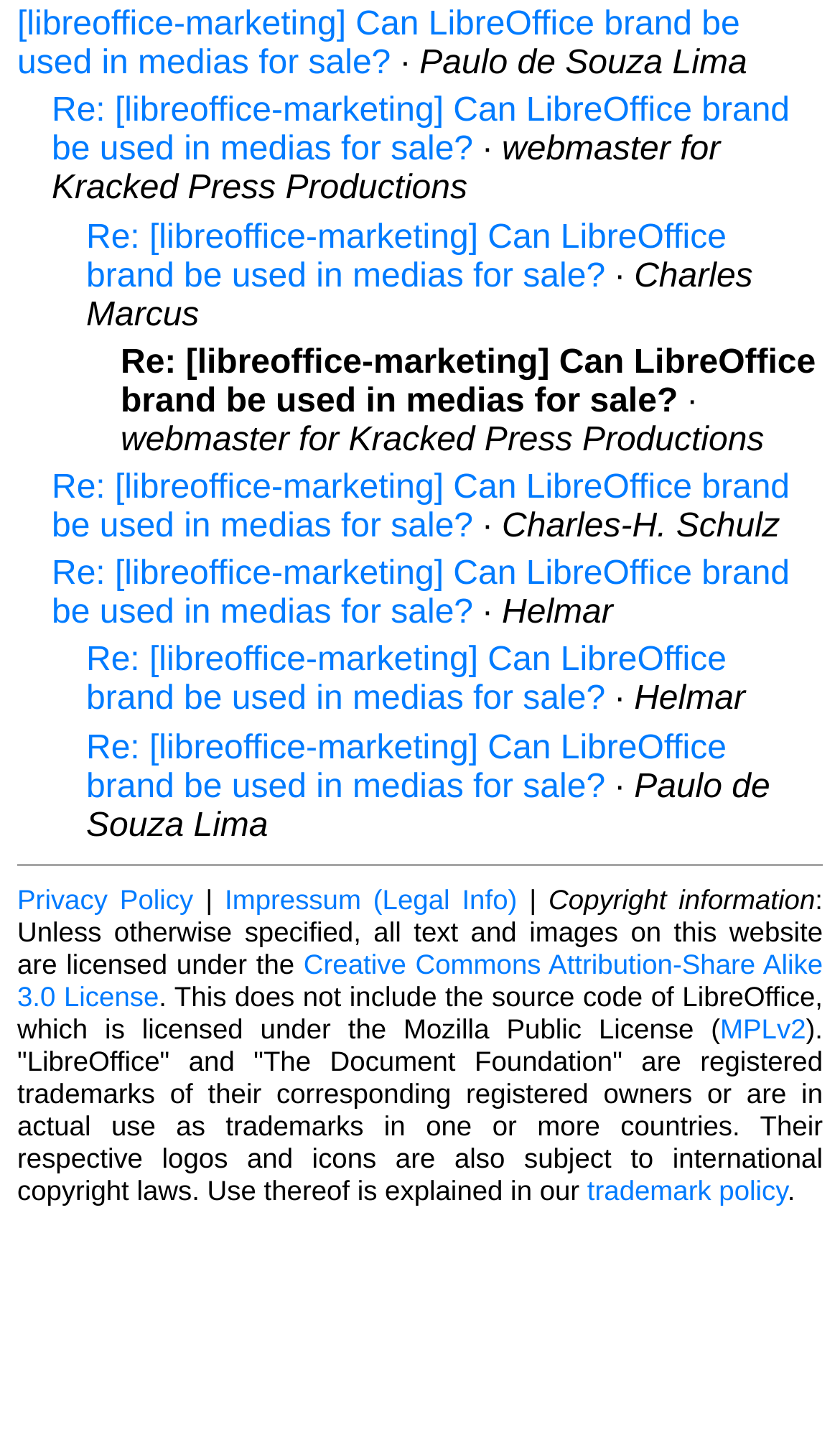What is the orientation of the separator element?
From the screenshot, supply a one-word or short-phrase answer.

Horizontal